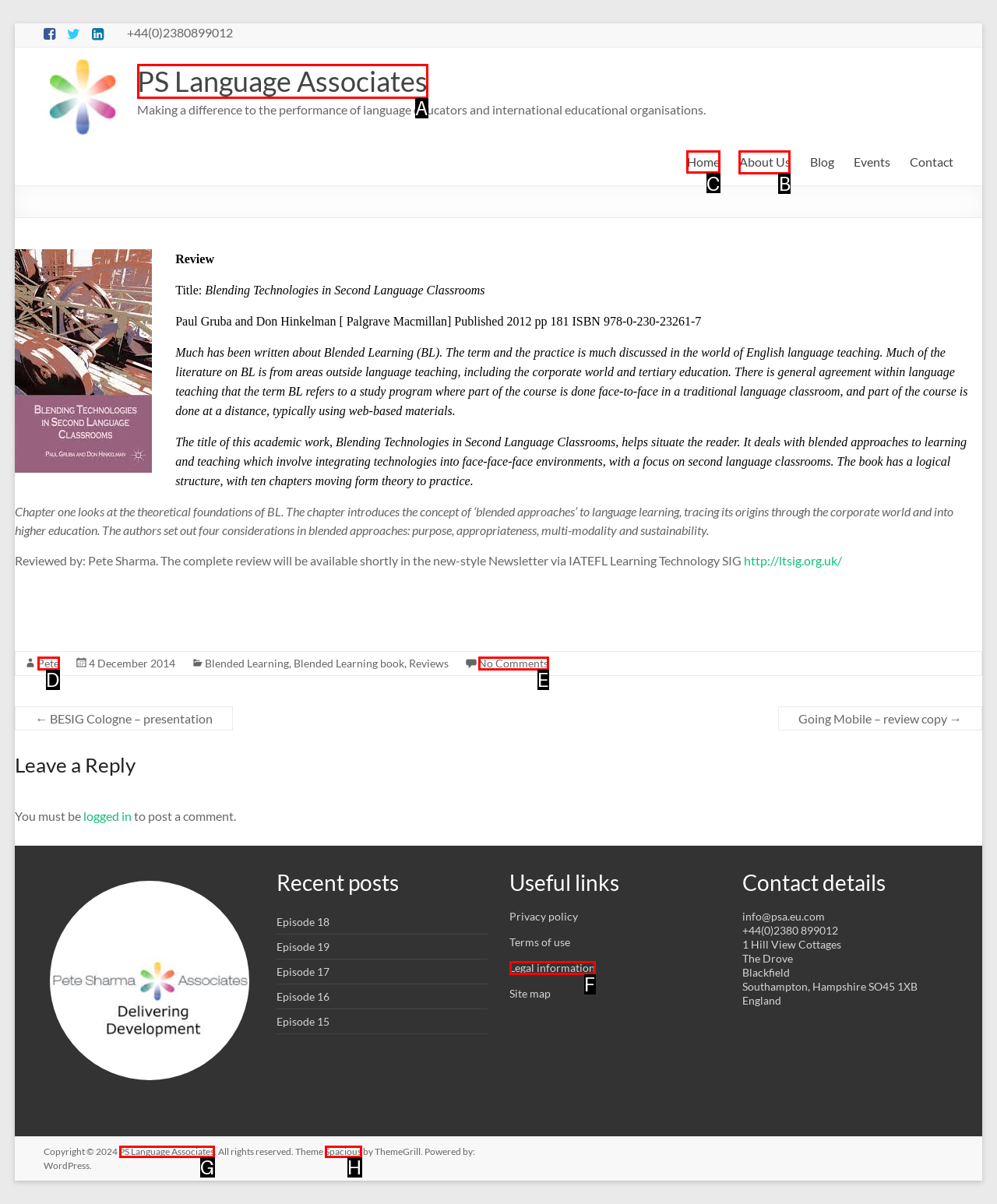Determine which UI element I need to click to achieve the following task: Click the 'Home' link Provide your answer as the letter of the selected option.

C